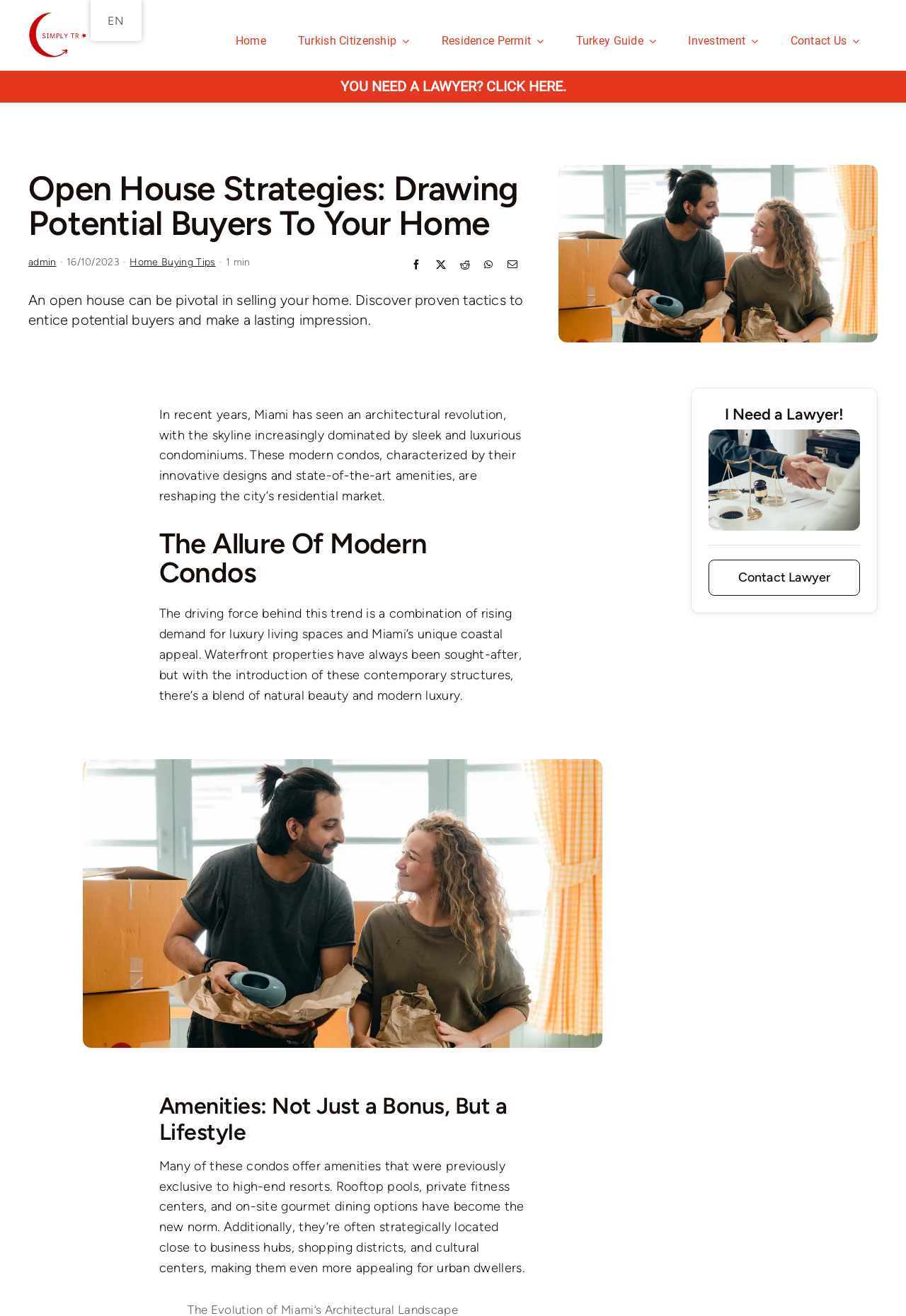Respond with a single word or phrase to the following question: What is the purpose of the 'I Need a Lawyer!' section?

Contact a Lawyer